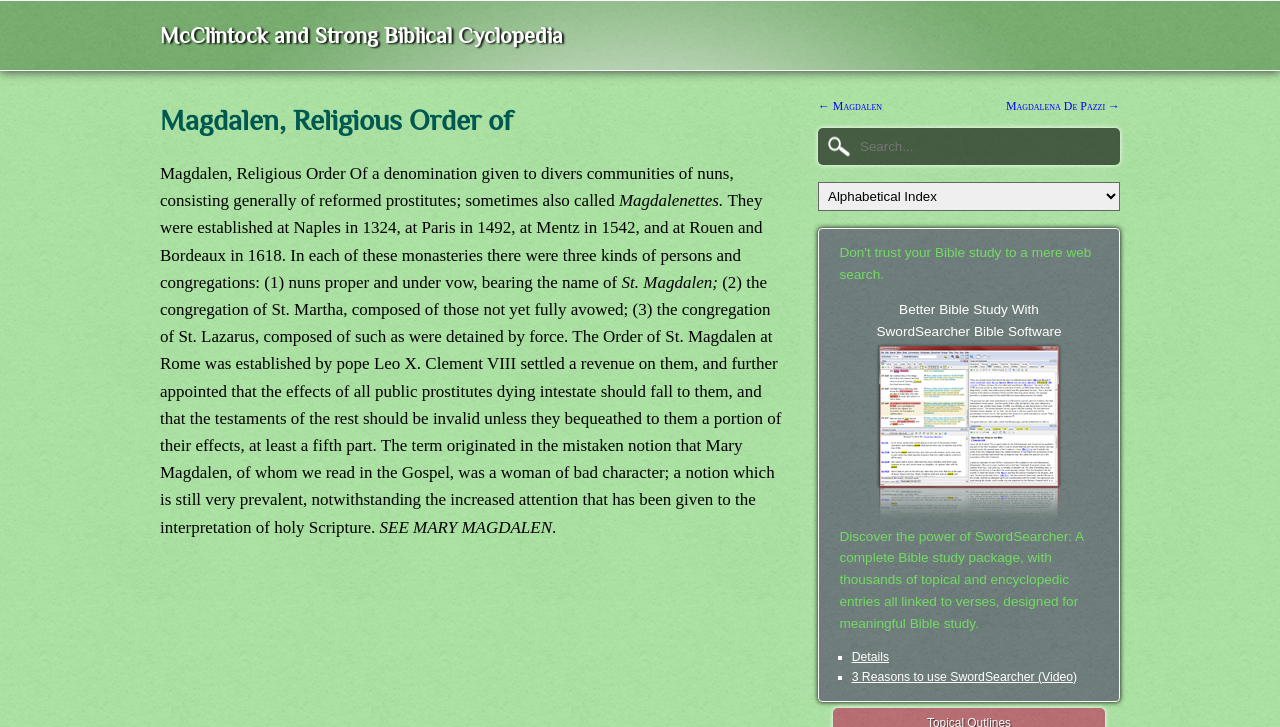Please give a succinct answer using a single word or phrase:
What is the purpose of the congregation of St. Lazarus?

For those detained by force